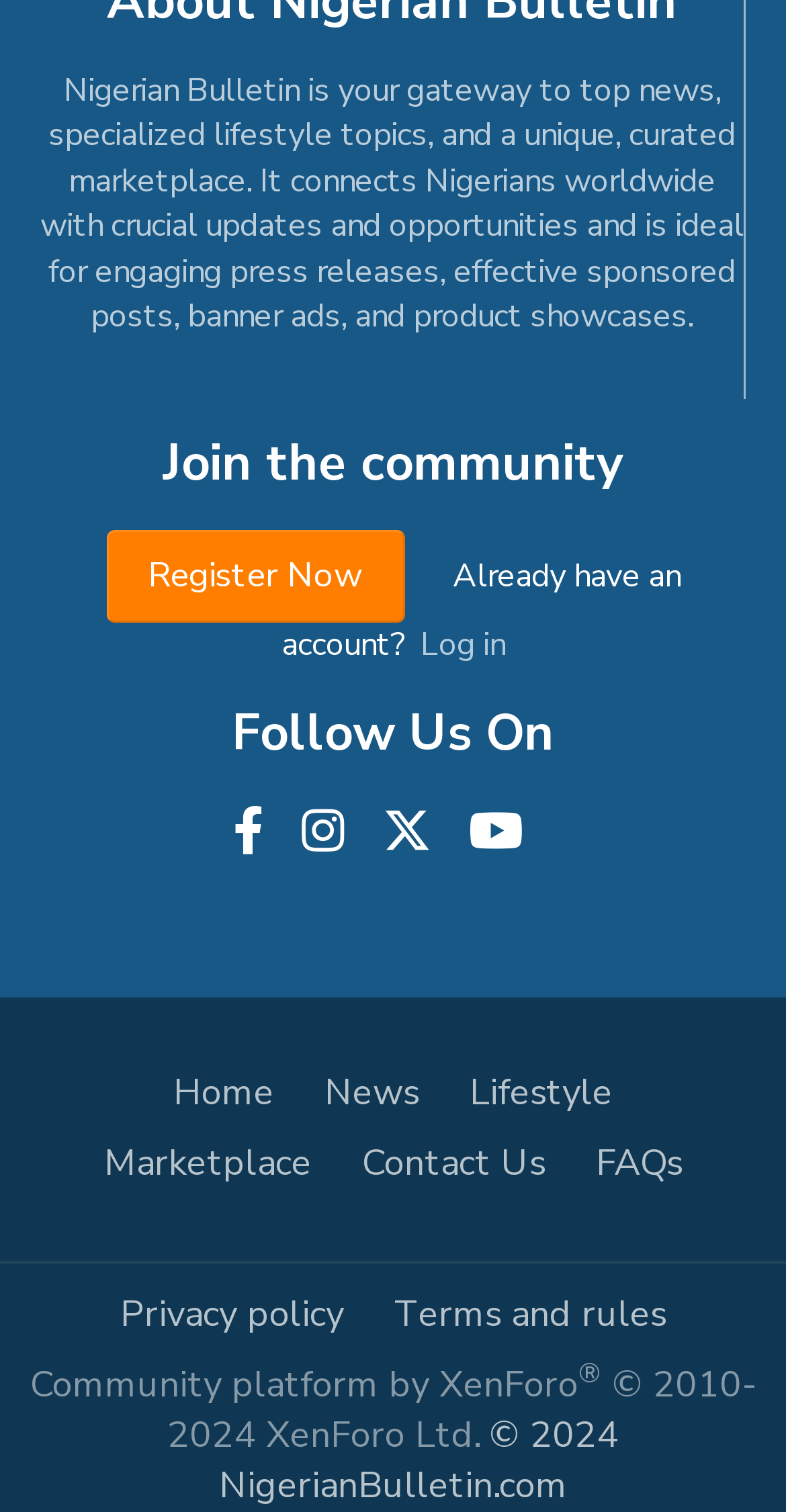How can I join the community?
Examine the image closely and answer the question with as much detail as possible.

The heading 'Join the community' is followed by a link 'Register Now', indicating that clicking on this link will allow users to join the community.